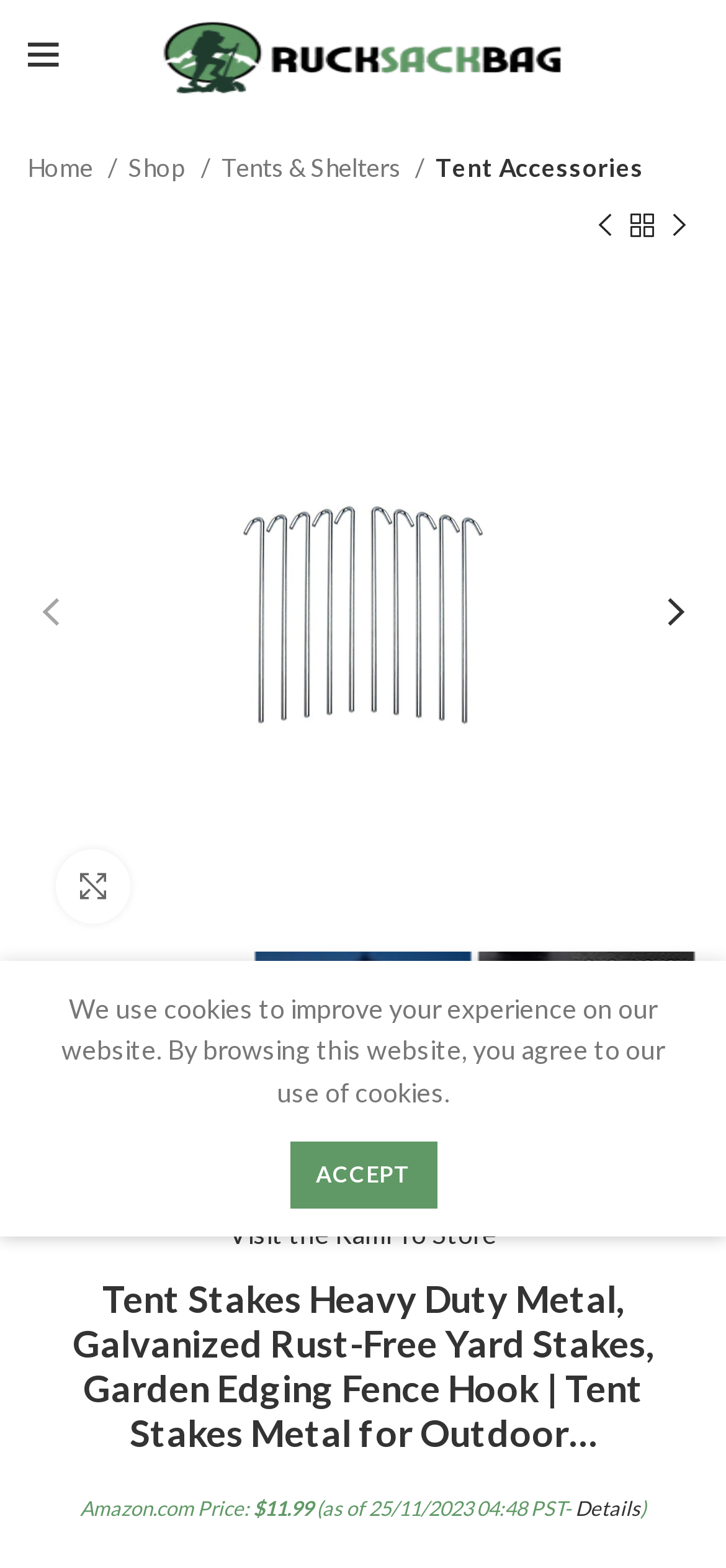Please find and generate the text of the main heading on the webpage.

Tent Stakes Heavy Duty Metal, Galvanized Rust-Free Yard Stakes, Garden Edging Fence Hook | Tent Stakes Metal for Outdoor…